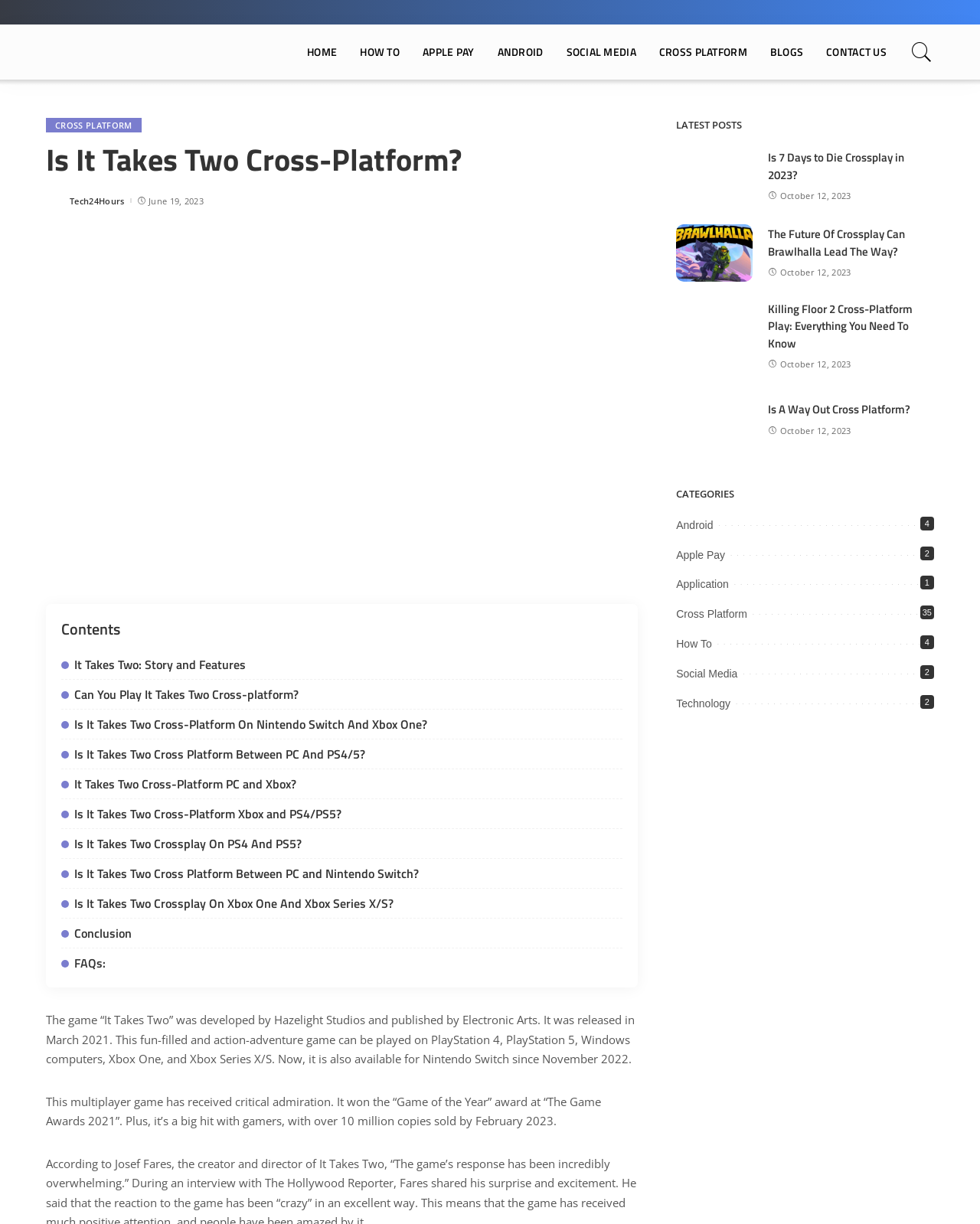Determine the bounding box coordinates of the target area to click to execute the following instruction: "Explore the 'Cross Platform' category."

[0.69, 0.497, 0.762, 0.507]